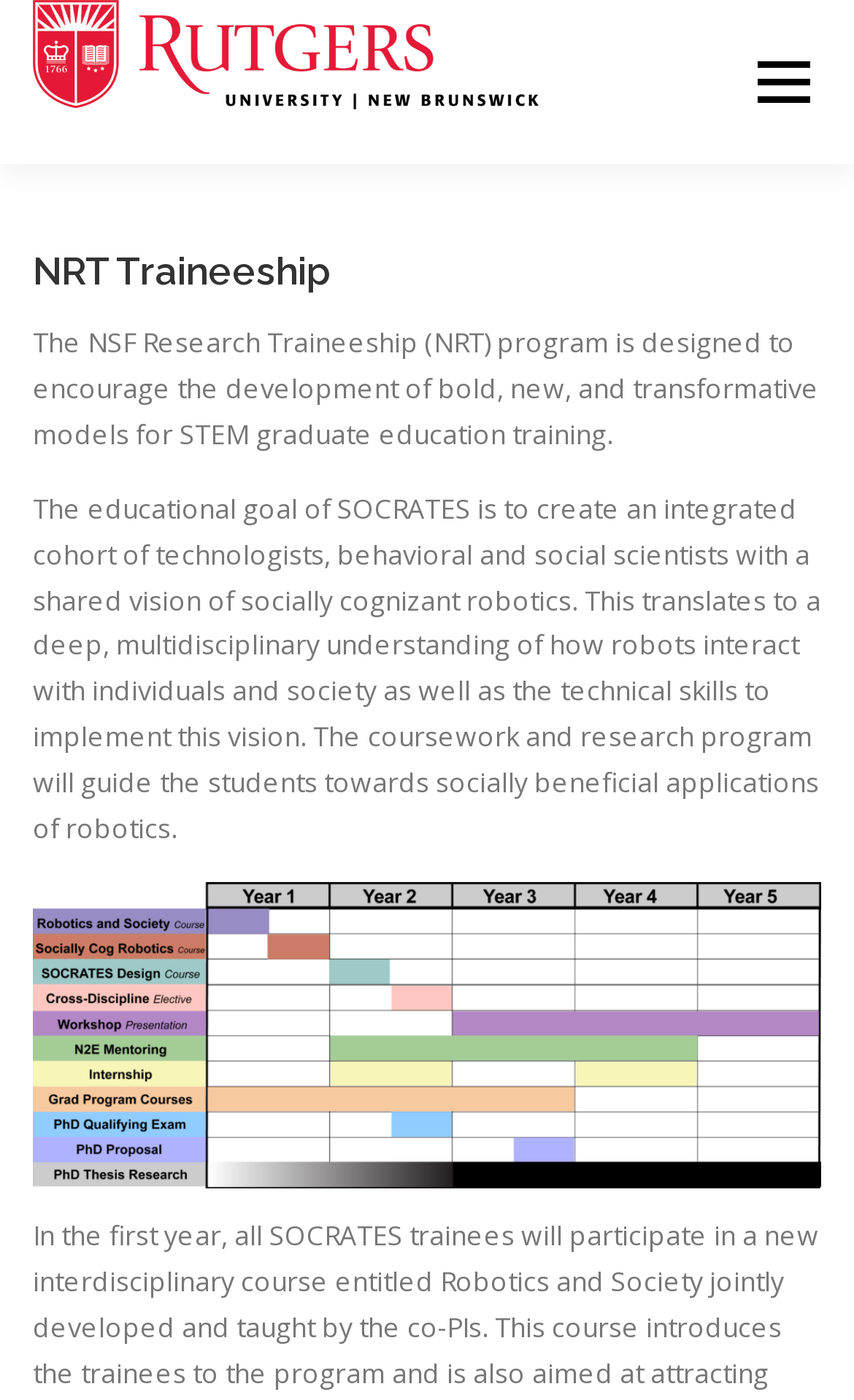Provide an in-depth description of the elements and layout of the webpage.

The webpage is about Information for Students related to NRT in Robotics at Rutgers. At the top left, there is a logo image and a link to "NRT in Robotics@Rutgers". On the top right, there is a "Menu" link. Below the logo, there is a navigation menu with links to "HOME", "PEOPLE", "RESEARCH", "CURRICULUM", "NEWS", "INFORMATION", and "CONTACT US". The "RESEARCH" link has a sub-link to "Research Labs". 

The main content of the page is about the NRT Traineeship program. There is a heading "NRT Traineeship" followed by a paragraph explaining the program's goal to encourage the development of bold, new, and transformative models for STEM graduate education training. Below this, there is another paragraph describing the educational goal of SOCRATES, which is to create an integrated cohort of technologists, behavioral and social scientists with a shared vision of socially cognizant robotics. 

At the bottom of the page, there is a figure, and on the left side, there are links to "N2E ROBOTICS", "Join N2E Robotics", and "N2E Workshops".